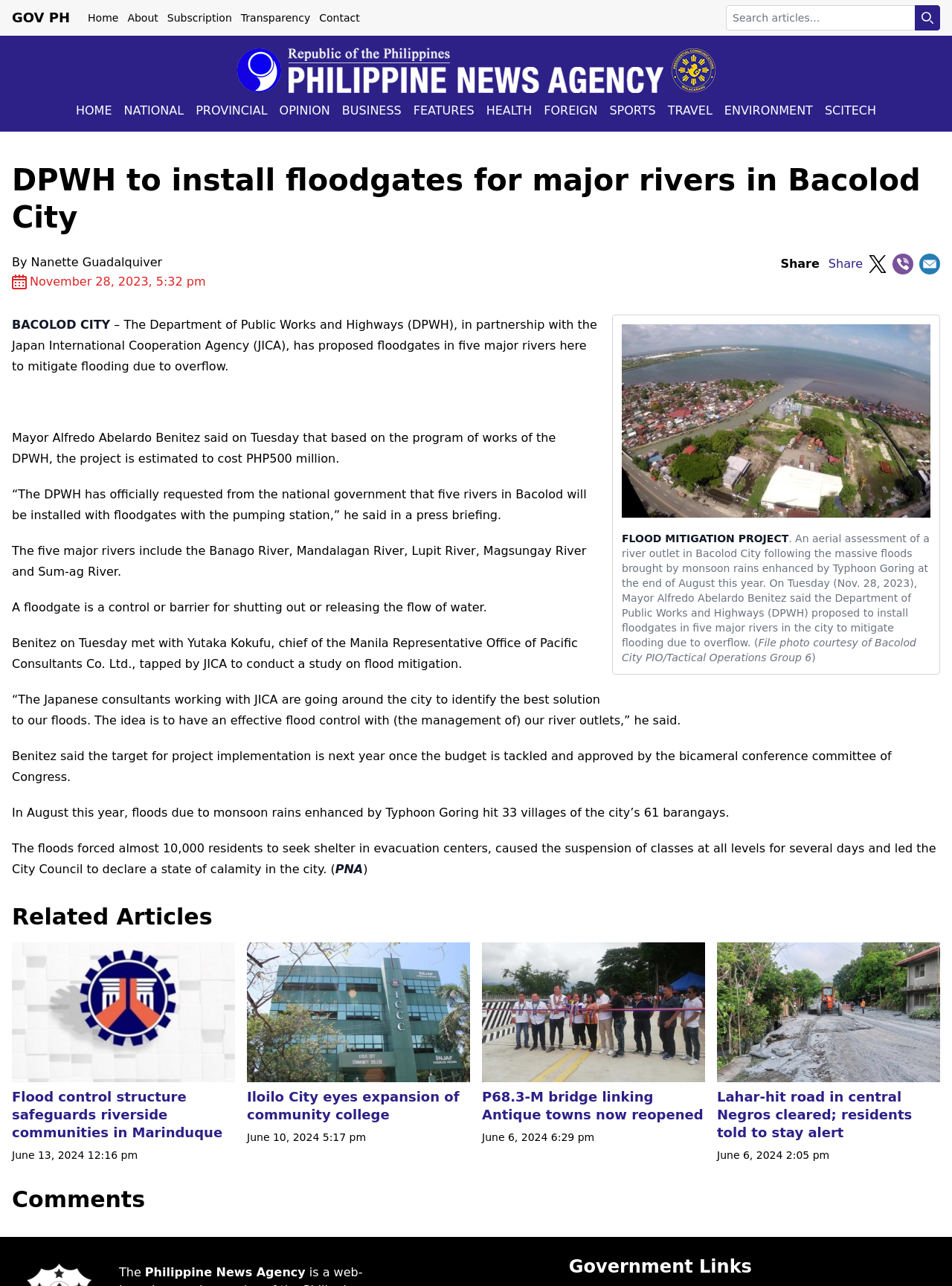How many rivers will be installed with floodgates?
Relying on the image, give a concise answer in one word or a brief phrase.

five